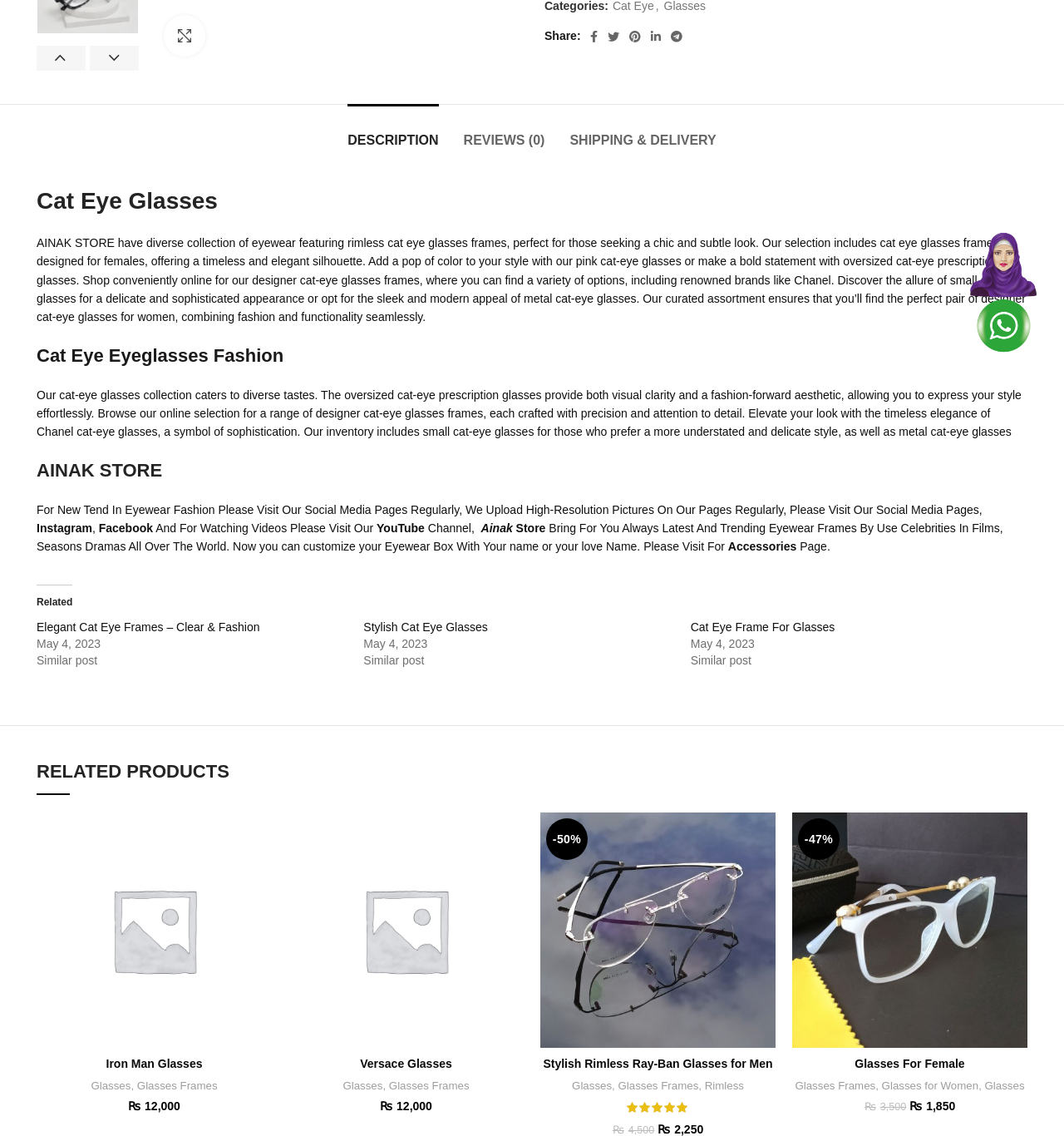Given the description "Cat Eye Frame For Glasses", provide the bounding box coordinates of the corresponding UI element.

[0.649, 0.546, 0.785, 0.558]